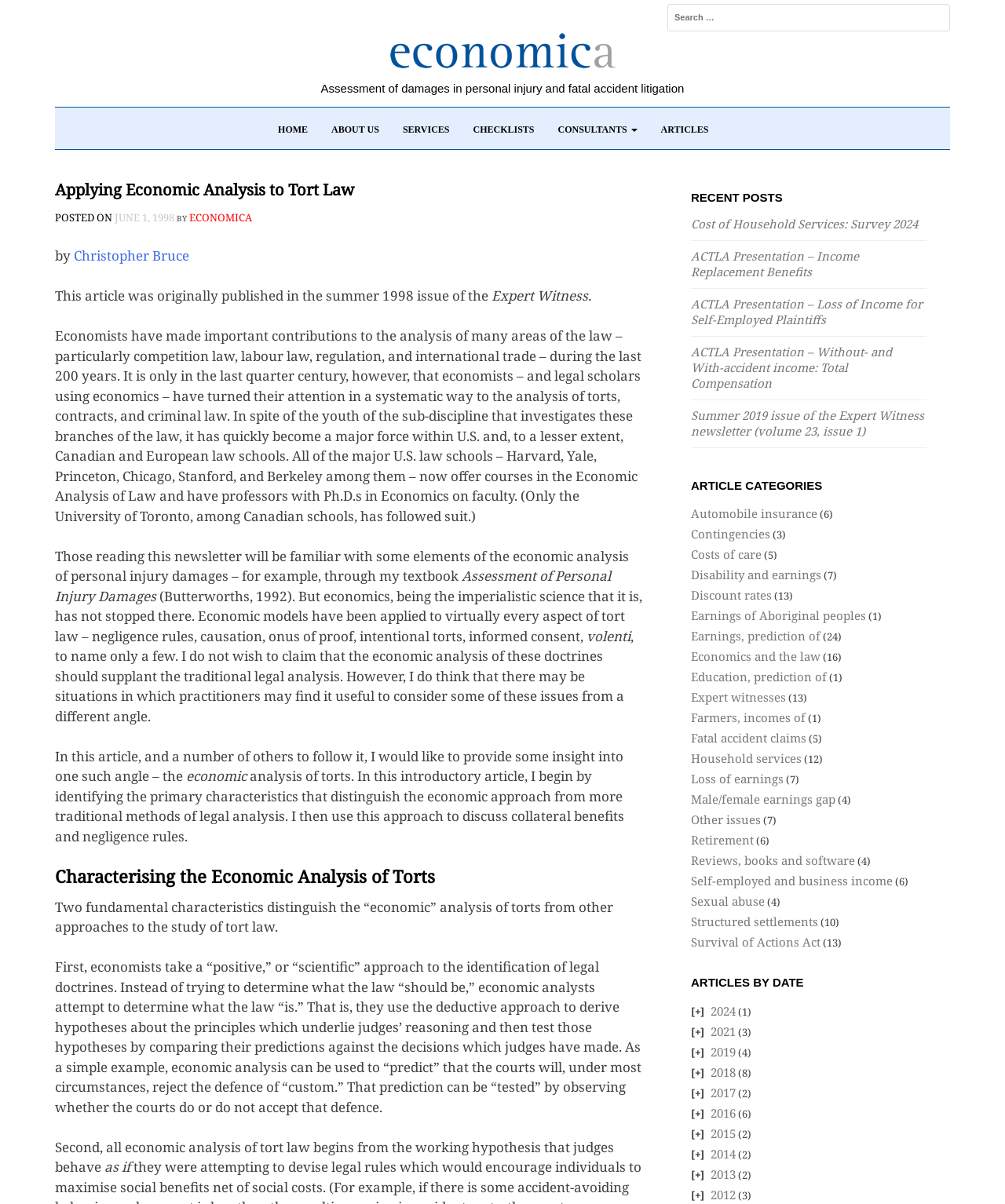Determine the bounding box for the described UI element: "Self-employed and business income".

[0.688, 0.725, 0.888, 0.738]